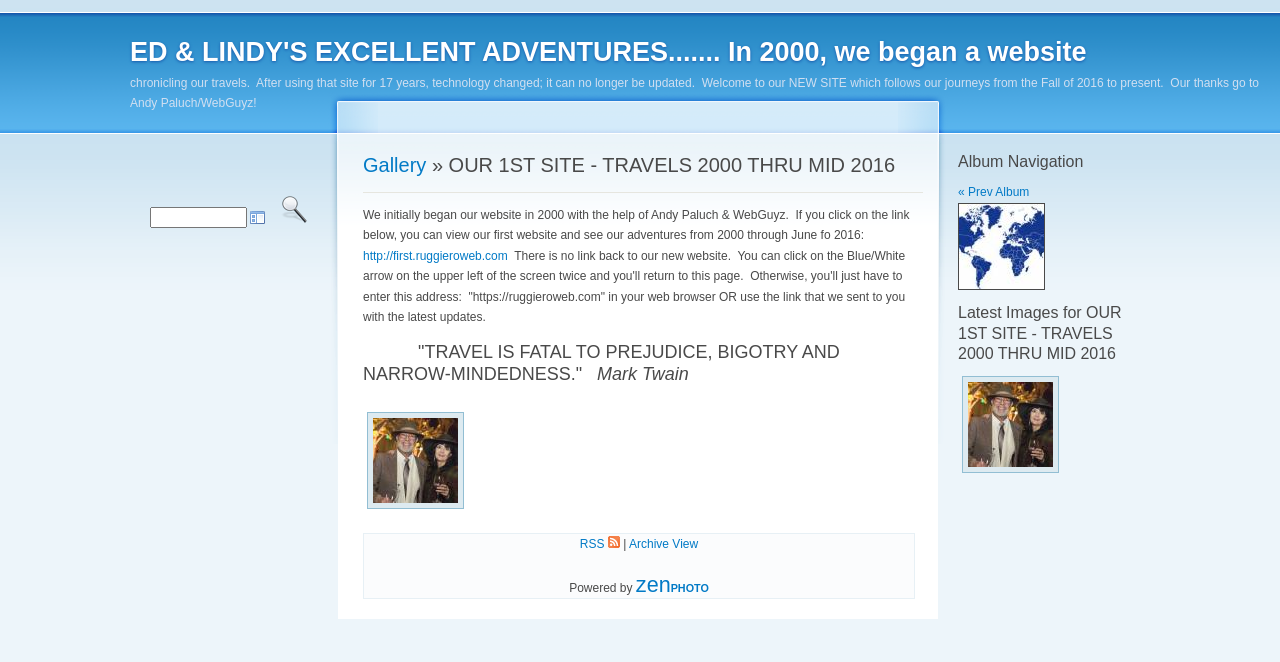Locate the coordinates of the bounding box for the clickable region that fulfills this instruction: "Subscribe to the RSS feed".

[0.453, 0.811, 0.484, 0.832]